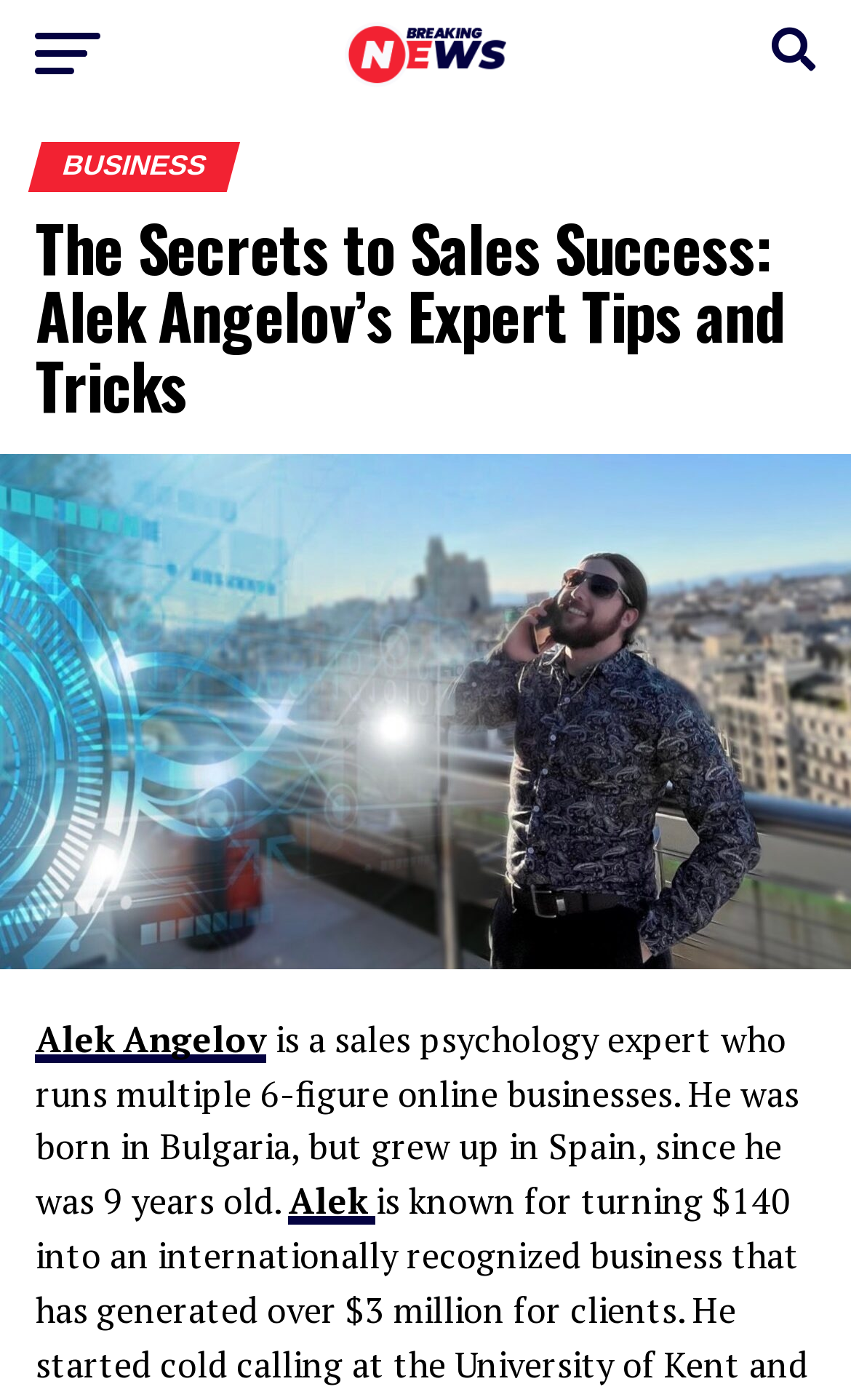Illustrate the webpage thoroughly, mentioning all important details.

The webpage is about Alek Angelov, a sales psychology expert who runs multiple 6-figure online businesses. At the top, there is a link to "Breaking News" accompanied by an image with the same label, positioned near the top left corner of the page. Below this, there is a header section that spans almost the entire width of the page, containing two headings: "BUSINESS" and "The Secrets to Sales Success: Alek Angelov’s Expert Tips and Tricks". 

In the lower half of the page, there is a link to "Alek Angelov" followed by a paragraph of text that describes him as a sales psychology expert who runs multiple 6-figure online businesses, and provides some biographical information about his birthplace and upbringing. To the right of this link, there is another link to "Alek", positioned near the bottom right corner of the page.